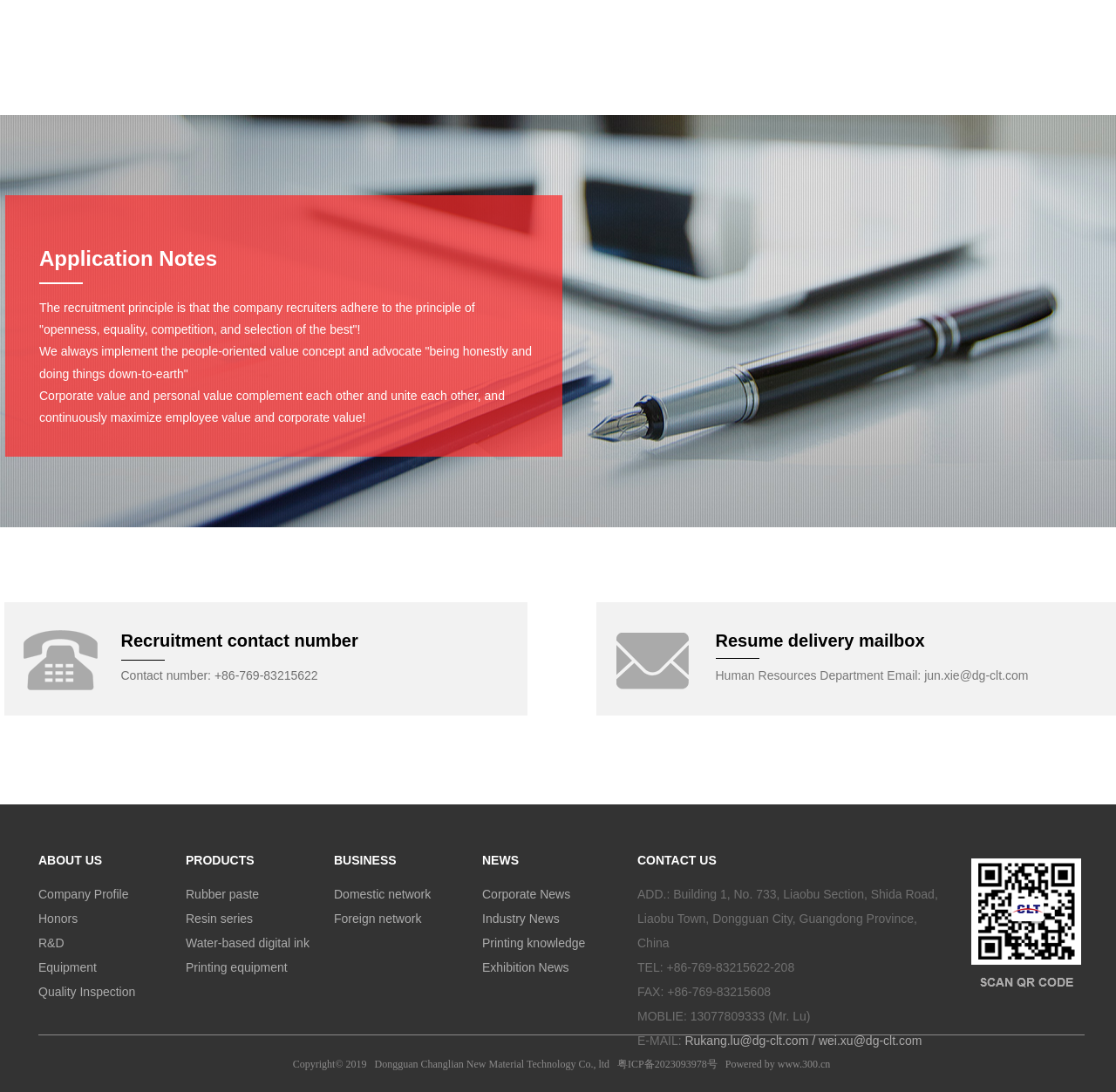What is the email address of the Human Resources Department?
Please answer the question as detailed as possible.

I found the email address of the Human Resources Department by looking at the 'Resume delivery mailbox' section, where it is listed as 'Human Resources Department Email: jun.xie@dg-clt.com'.